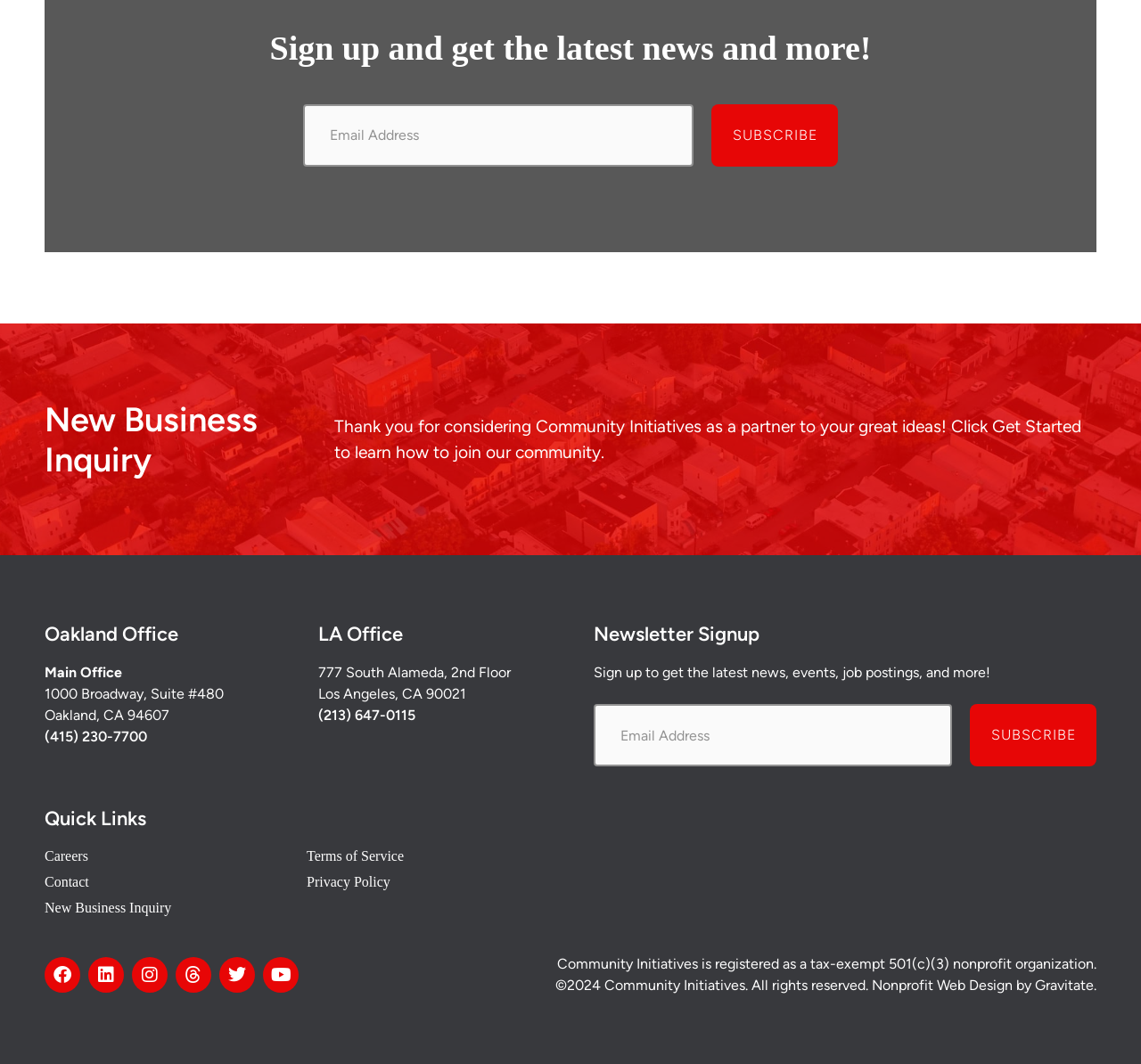Give the bounding box coordinates for this UI element: "(415) 230-7700". The coordinates should be four float numbers between 0 and 1, arranged as [left, top, right, bottom].

[0.039, 0.684, 0.129, 0.7]